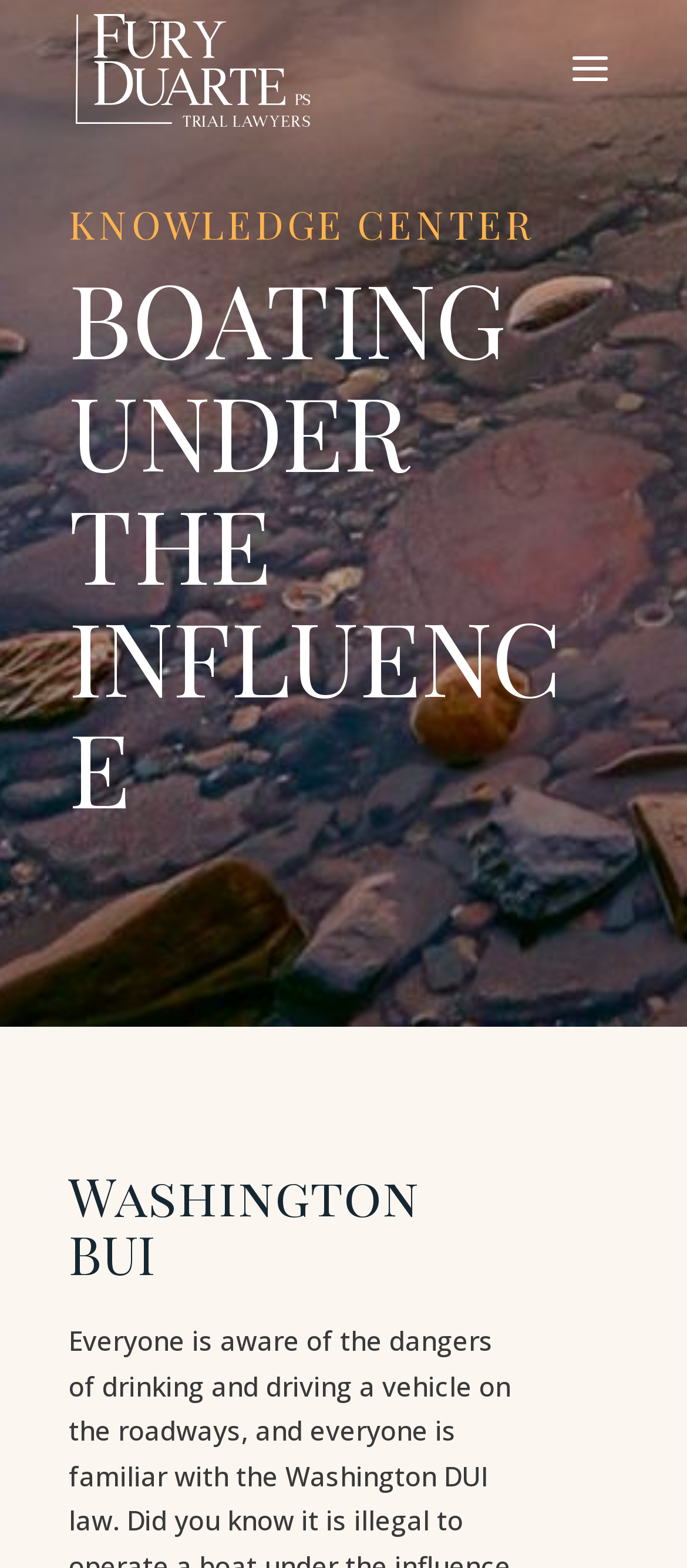Determine the bounding box for the UI element as described: "alt="Fury Duarte"". The coordinates should be represented as four float numbers between 0 and 1, formatted as [left, top, right, bottom].

[0.11, 0.031, 0.451, 0.054]